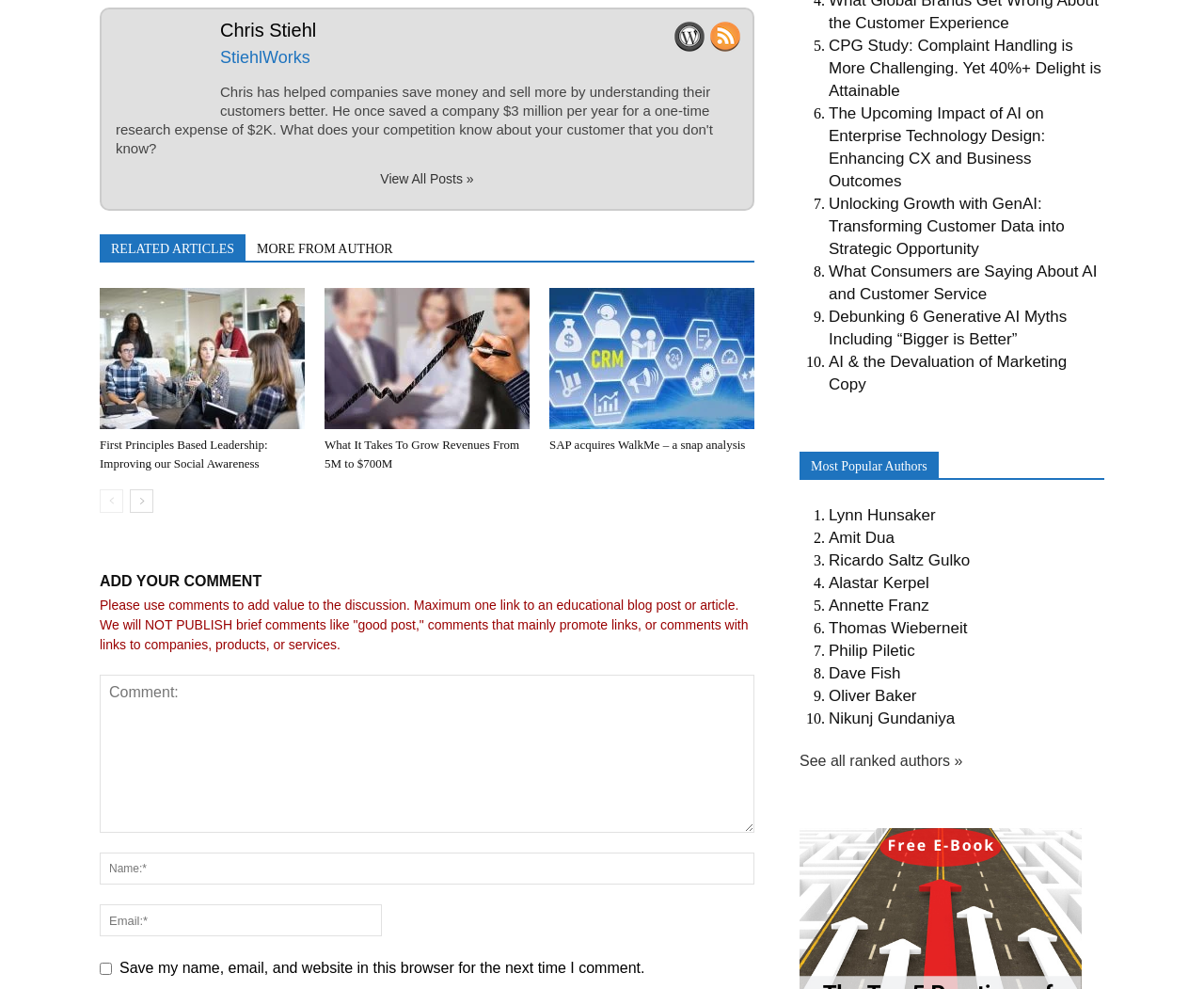Please find the bounding box coordinates of the element that needs to be clicked to perform the following instruction: "Click on the 'First Principles Based Leadership: Improving our Social Awareness' link". The bounding box coordinates should be four float numbers between 0 and 1, represented as [left, top, right, bottom].

[0.083, 0.291, 0.253, 0.434]